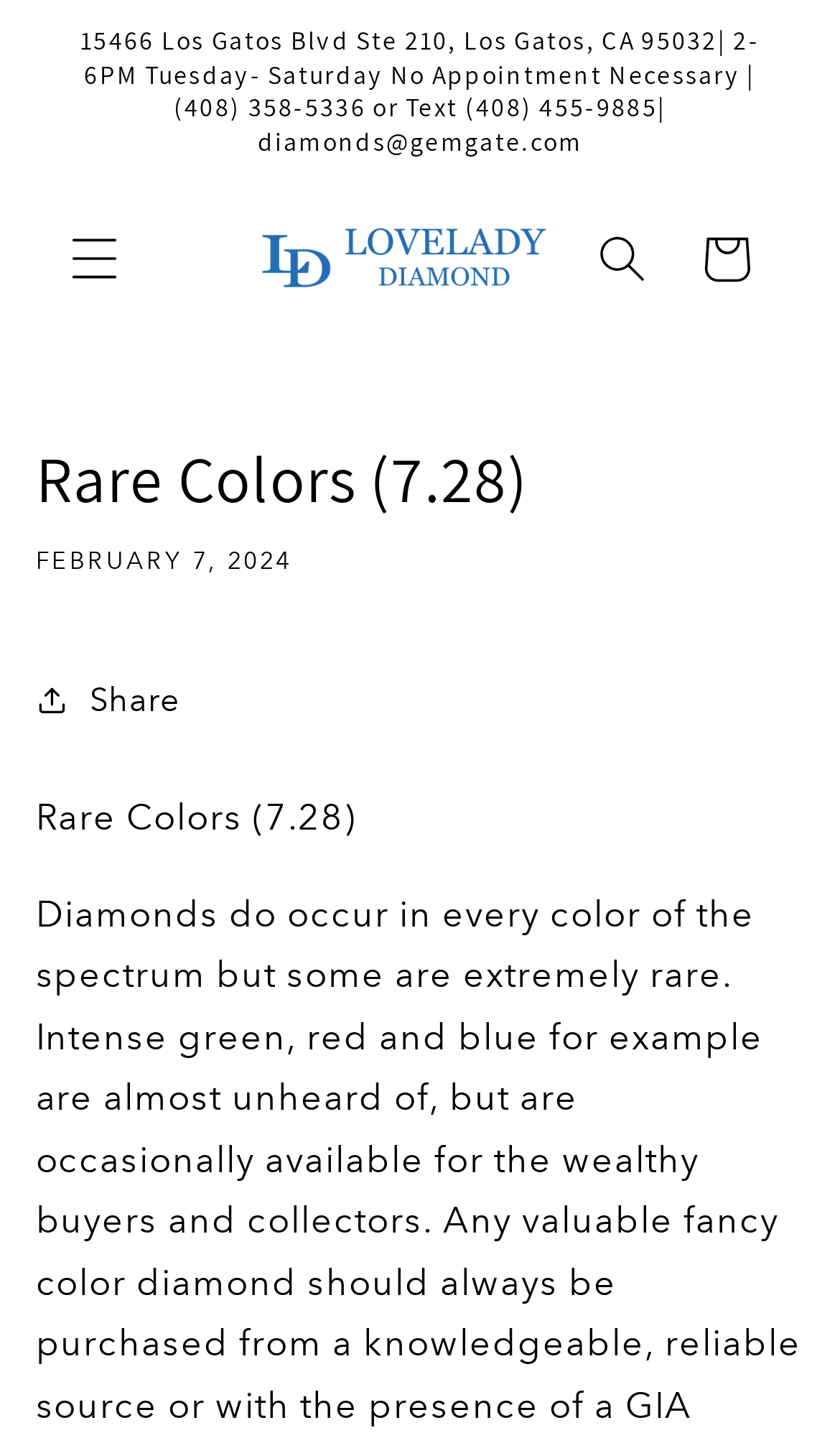What is the purpose of the button with the text 'Search'?
Please give a detailed and thorough answer to the question, covering all relevant points.

I found the purpose of the button by looking at the button element with the text 'Search' which has a popup dialog, indicating that it is used for searching.